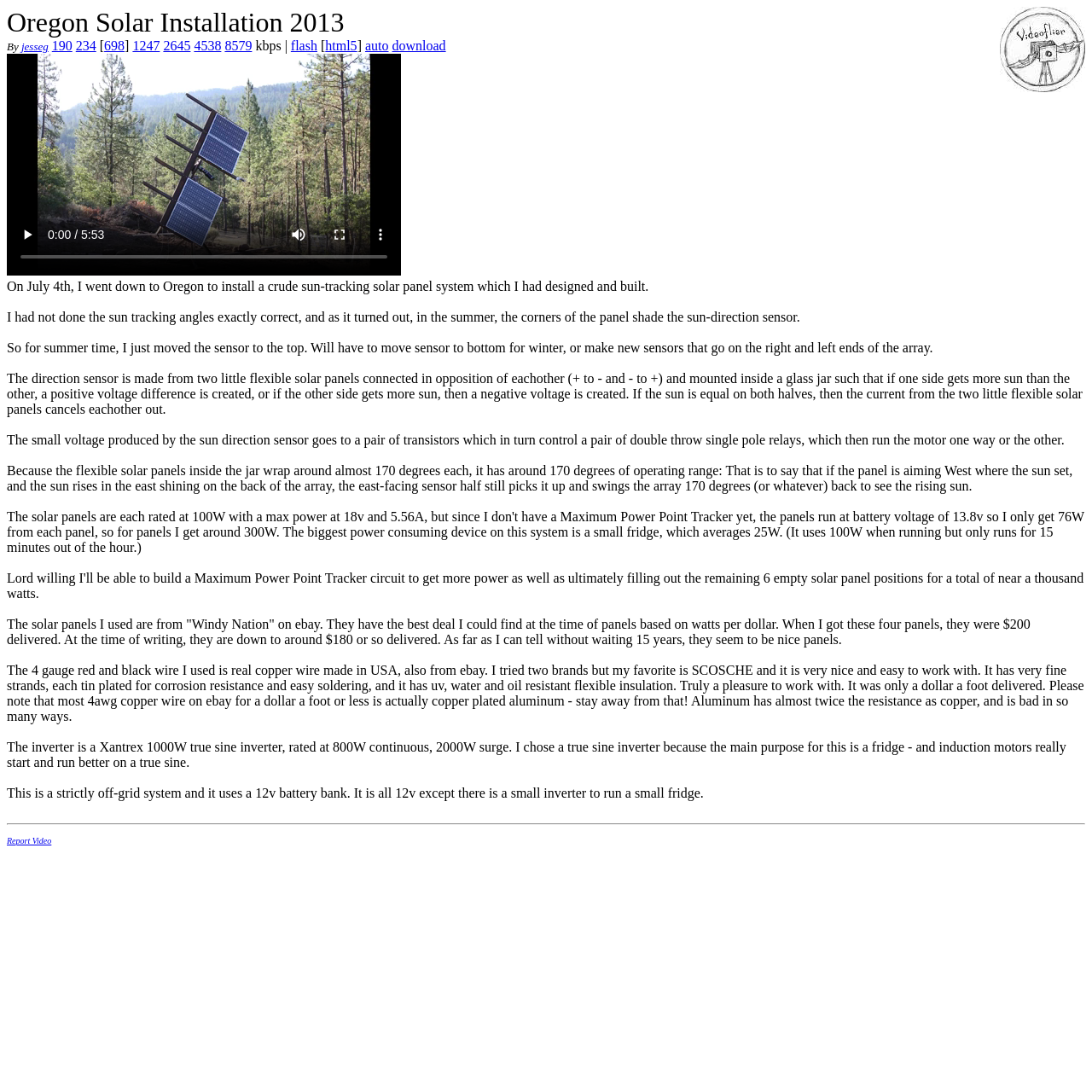From the element description: "jesseg", extract the bounding box coordinates of the UI element. The coordinates should be expressed as four float numbers between 0 and 1, in the order [left, top, right, bottom].

[0.02, 0.037, 0.044, 0.048]